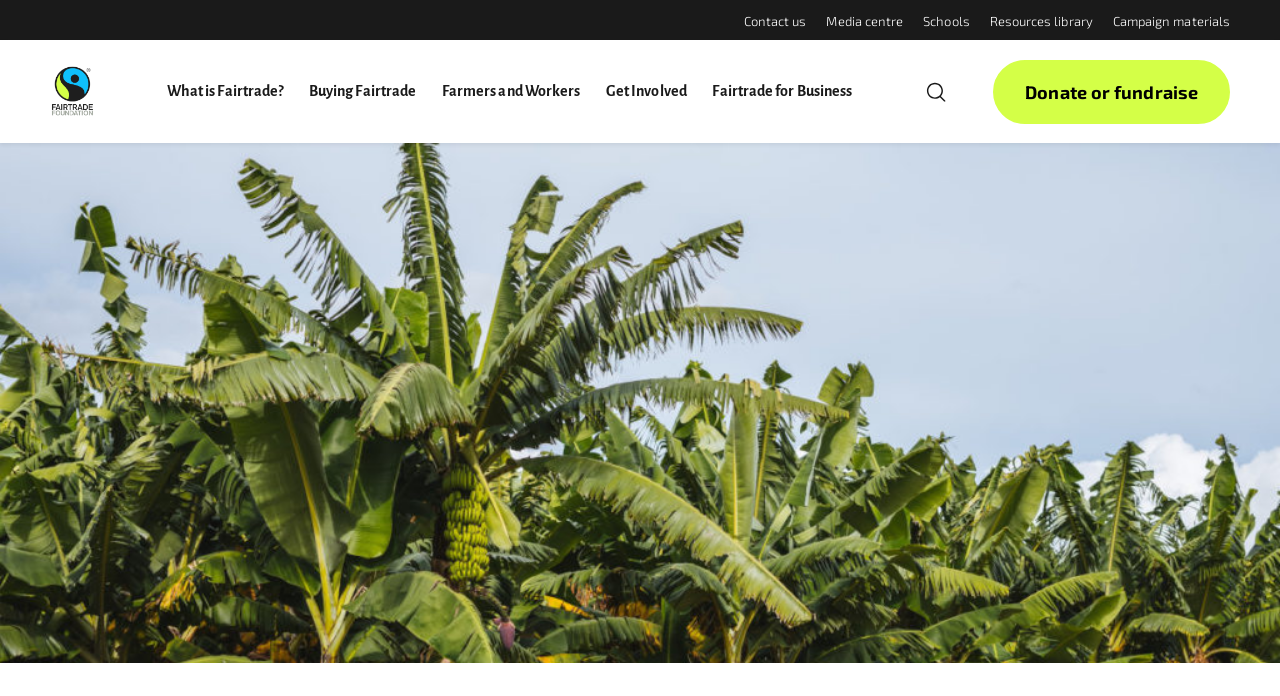How many main navigation links are there?
Utilize the image to construct a detailed and well-explained answer.

There are six main navigation links on the webpage, which are 'What is Fairtrade?', 'Buying Fairtrade', 'Farmers and Workers', 'Get Involved', 'Fairtrade for Business', and 'Resources library'. These links are located at the top of the webpage and provide access to different sections of the website.